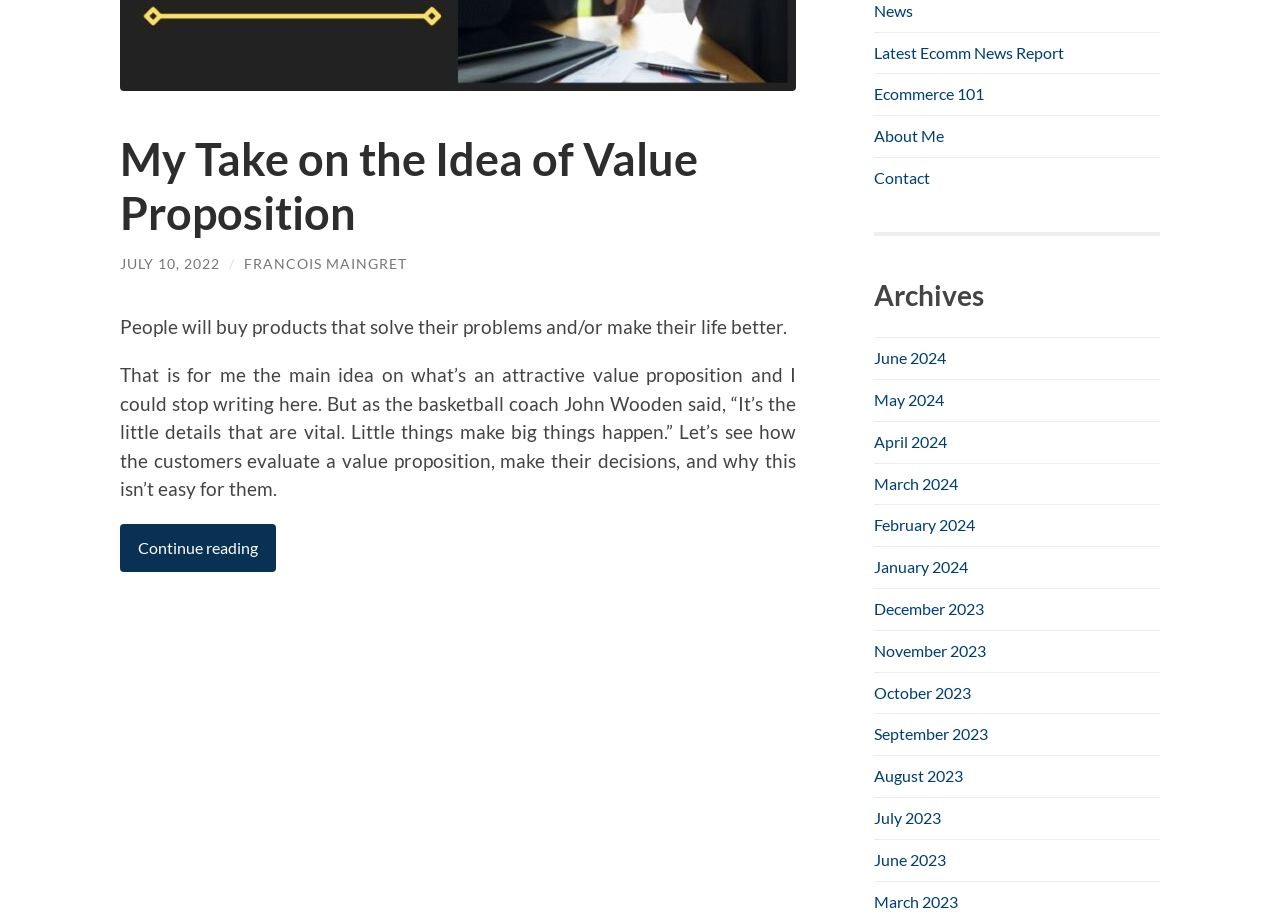Provide the bounding box coordinates of the HTML element this sentence describes: "Latest Ecomm News Report". The bounding box coordinates consist of four float numbers between 0 and 1, i.e., [left, top, right, bottom].

[0.683, 0.047, 0.831, 0.067]